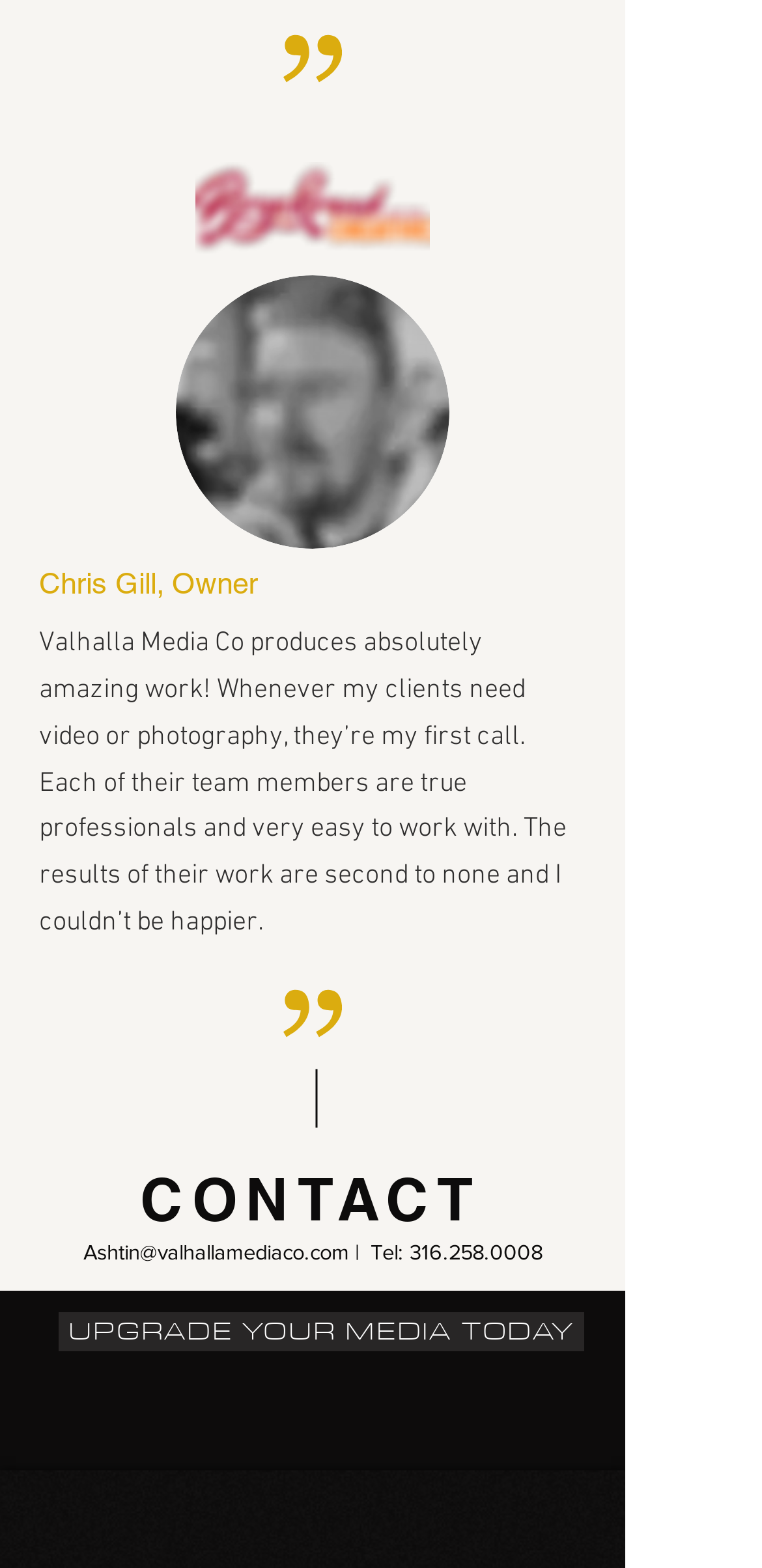Give a one-word or one-phrase response to the question:
What is the email address of Ashtin?

Ashtin@valhallamediaco.com